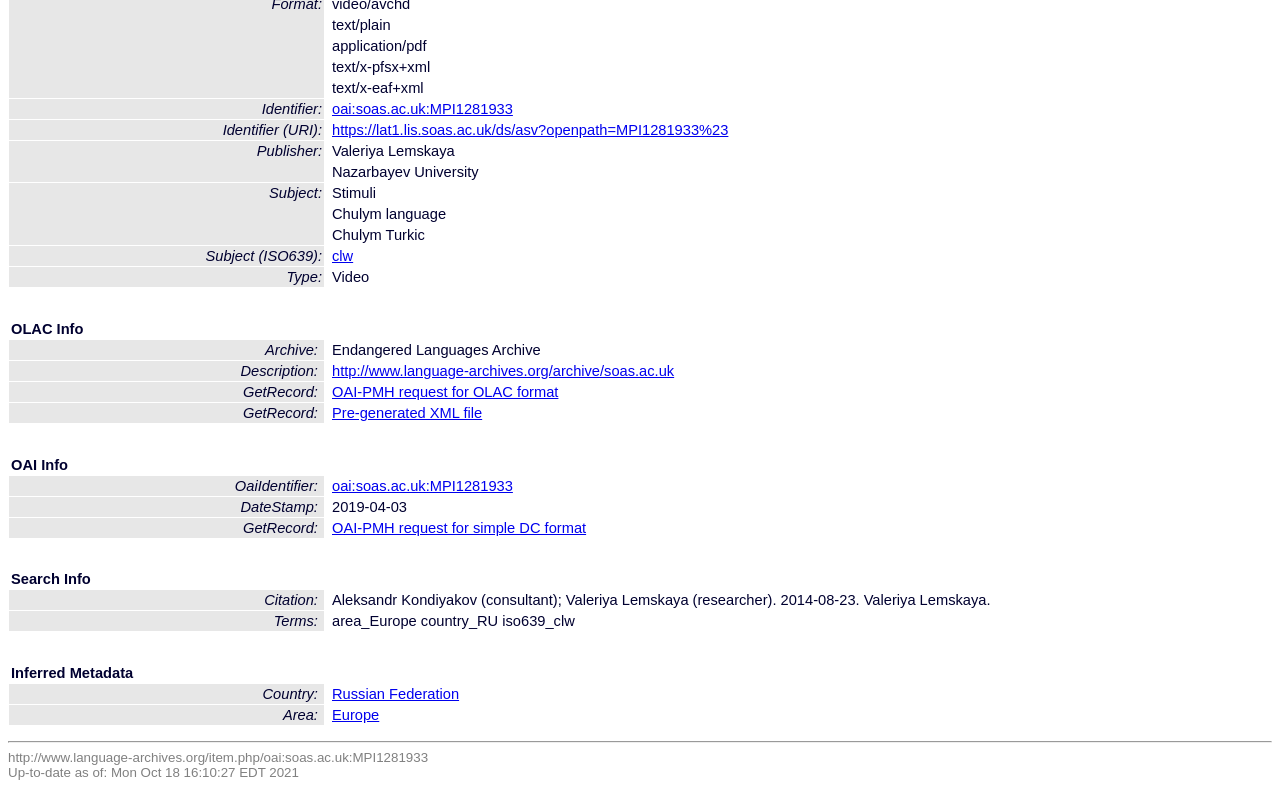Please find the bounding box coordinates in the format (top-left x, top-left y, bottom-right x, bottom-right y) for the given element description. Ensure the coordinates are floating point numbers between 0 and 1. Description: https://lat1.lis.soas.ac.uk/ds/asv?openpath=MPI1281933%23

[0.259, 0.155, 0.569, 0.176]